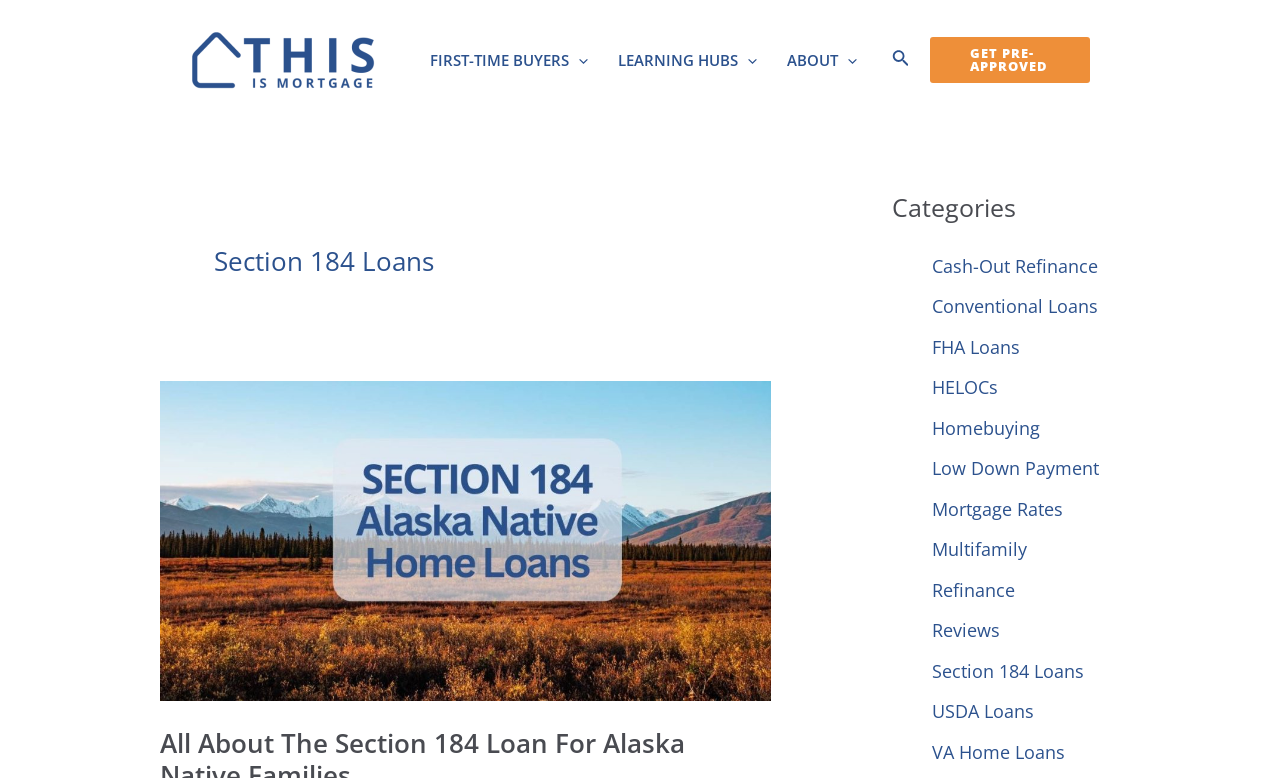Provide the bounding box coordinates of the HTML element this sentence describes: "parent_node: FIRST-TIME BUYERS aria-label="Menu Toggle"".

[0.445, 0.0, 0.459, 0.154]